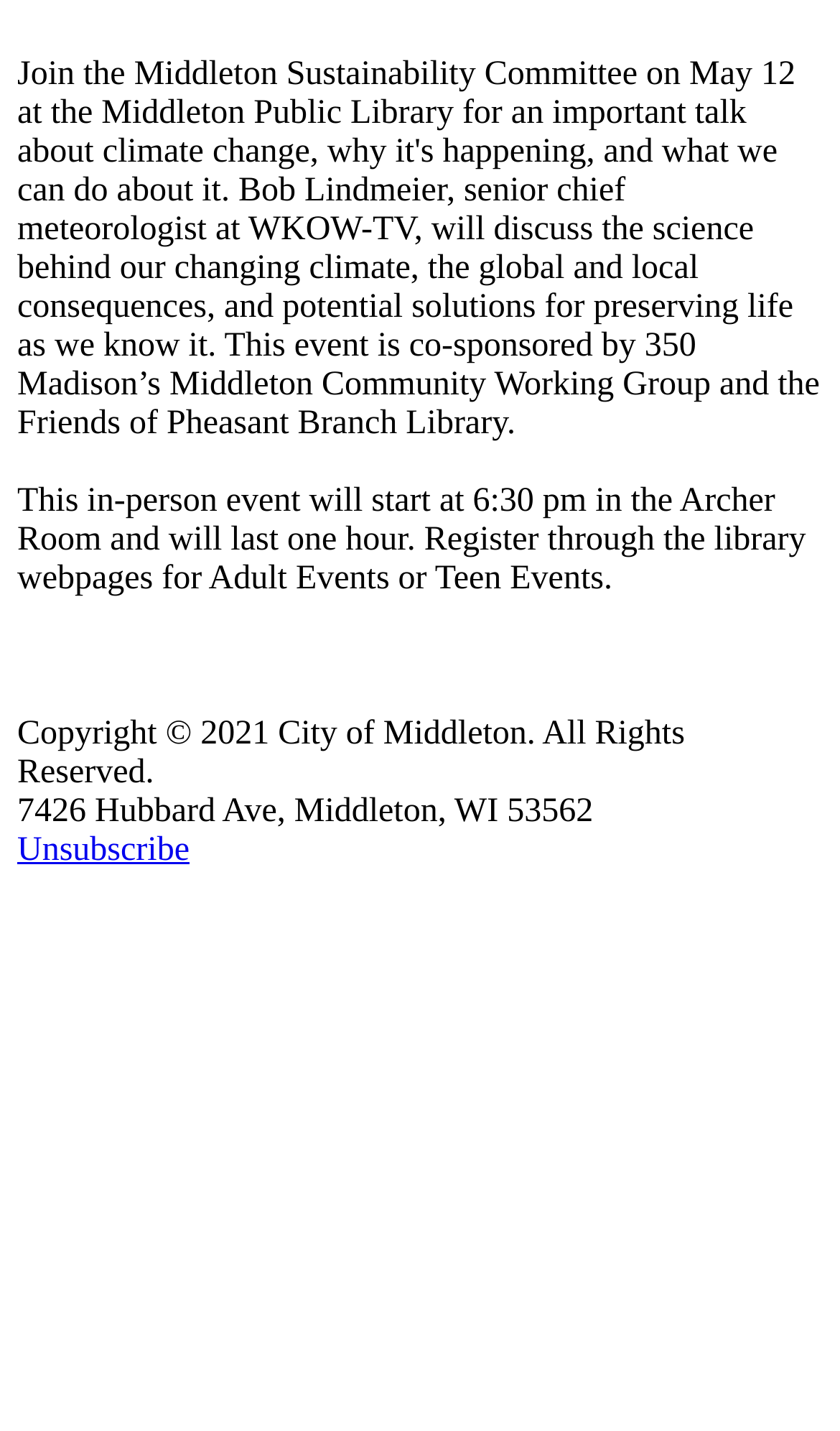Using the description "Unsubscribe", predict the bounding box of the relevant HTML element.

[0.021, 0.581, 0.226, 0.607]